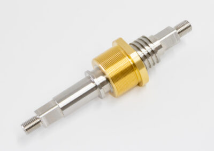Convey all the details present in the image.

The image features a precision-machined component, showcasing a combination of metallic finishes. This part appears to be a type of fitting or connector, distinguished by its sleek silver body and a striking golden section near the center. The design suggests it may be part of machining equipment or a mechanical assembly, indicating high-quality manufacturing standards. Its threaded areas and fine details highlight the capability to produce complex components, reflecting the advanced engineering discussed in the surrounding text pertaining to uncommon thread types. This component exemplifies the contributions of precision engineering to various industrial applications, from machine tools to specialized automotive engineering, as alluded to in the context.